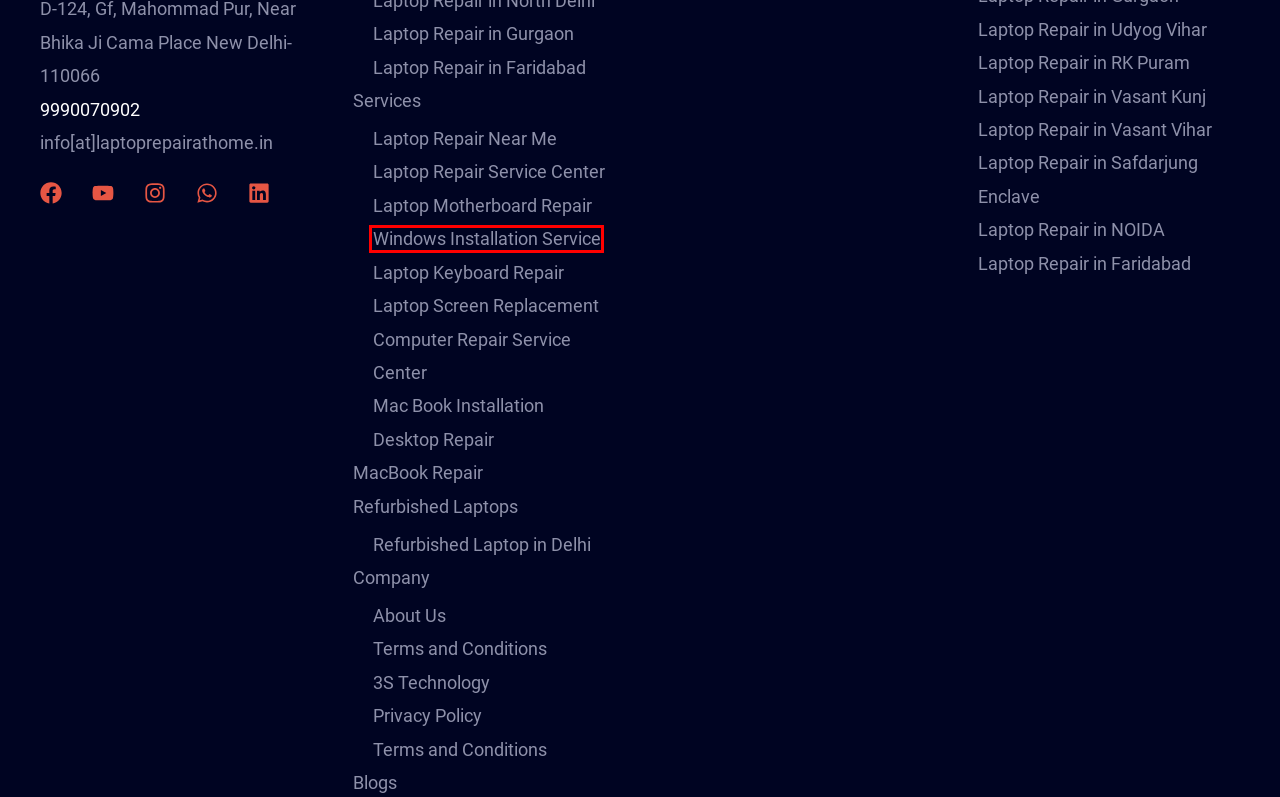Look at the screenshot of a webpage that includes a red bounding box around a UI element. Select the most appropriate webpage description that matches the page seen after clicking the highlighted element. Here are the candidates:
A. Laptop Screen Replacement – Laptop Repair at Home
B. Laptop Repair in RK Puram – Laptop Repair at Home
C. Laptop Motherboard Repair – Laptop Repair at Home
D. Laptop Repair Near Me – Laptop Repair at Home
E. Mac Book Installation – Laptop Repair at Home
F. Windows Installation Service – Laptop Repair at Home
G. 3S Technology – Laptop Repair at Home
H. Laptop Repair in Udyog Vihar – Laptop Repair at Home

F